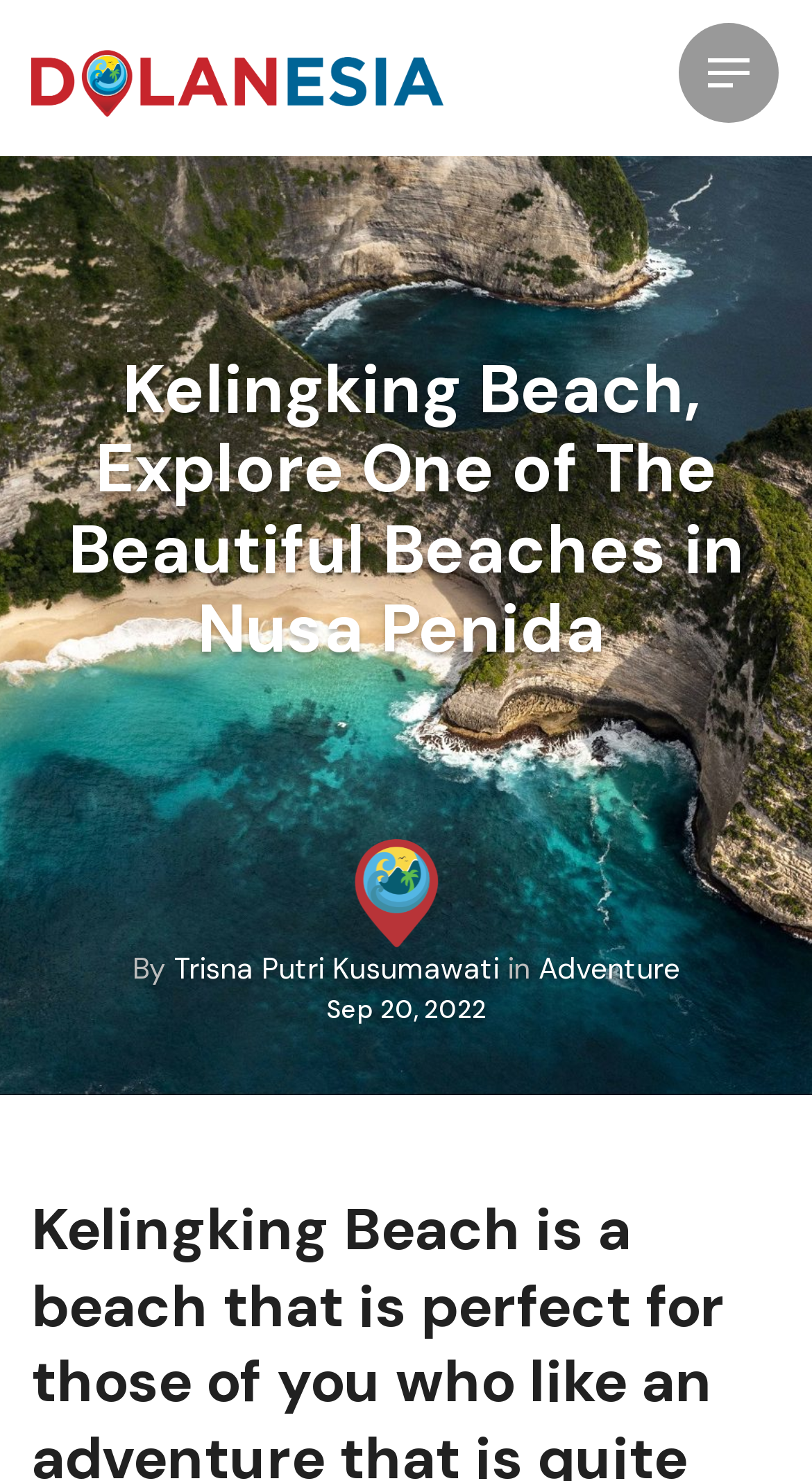Using the provided description: "Bali Island Bali", find the bounding box coordinates of the corresponding UI element. The output should be four float numbers between 0 and 1, in the format [left, top, right, bottom].

[0.038, 0.321, 0.962, 0.467]